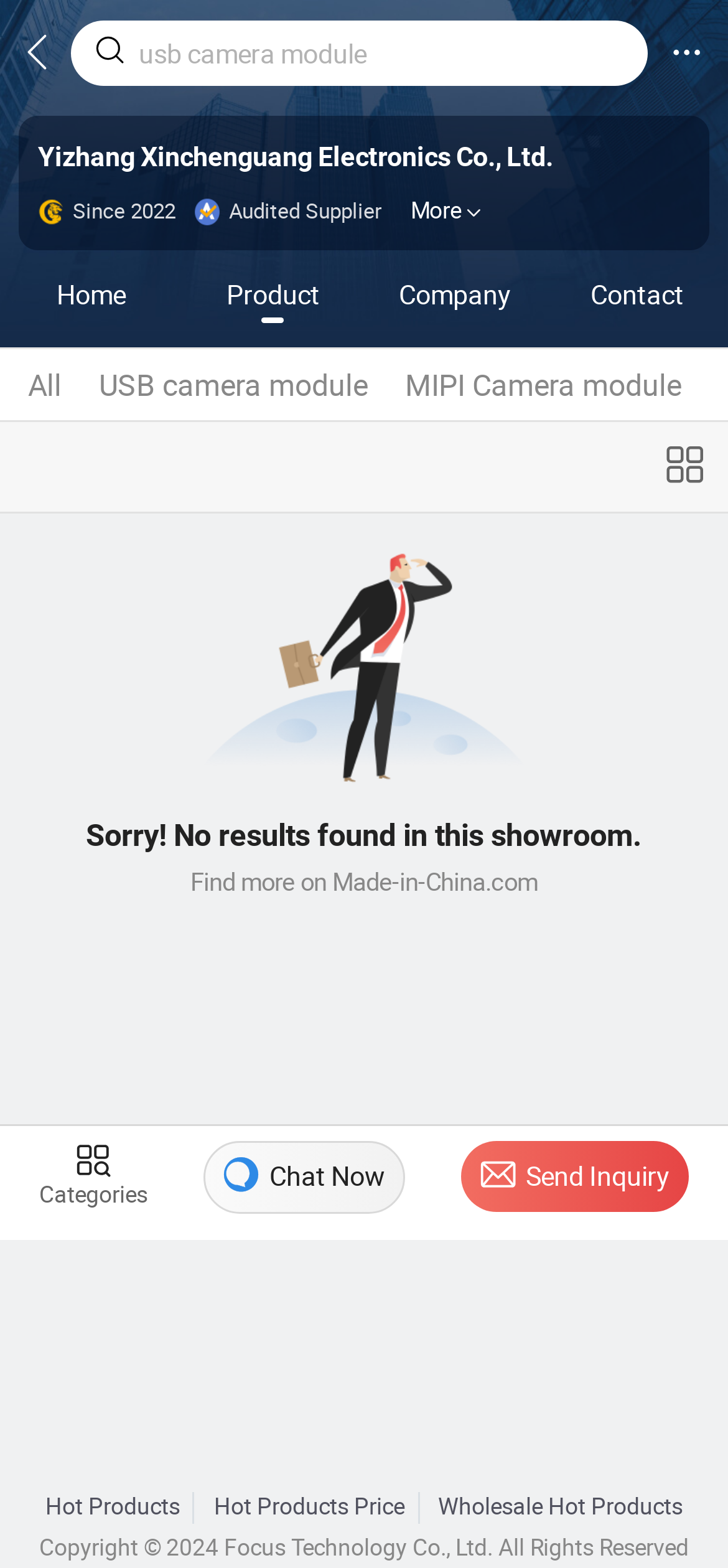What is the company name?
Answer the question with a single word or phrase by looking at the picture.

Yizhang Xinchenguang Electronics Co., Ltd.